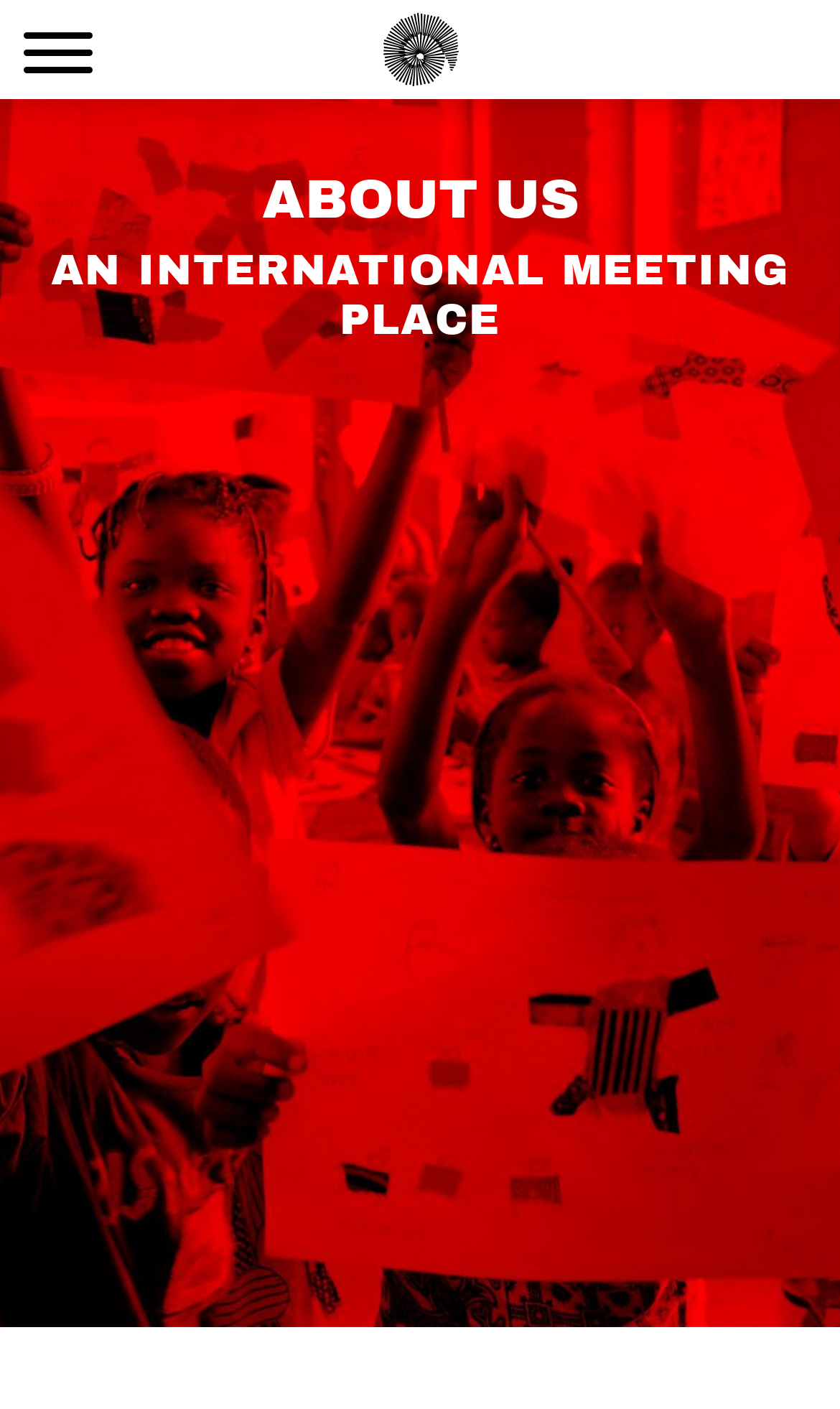How many languages are available on this website?
Using the image as a reference, answer the question with a short word or phrase.

3